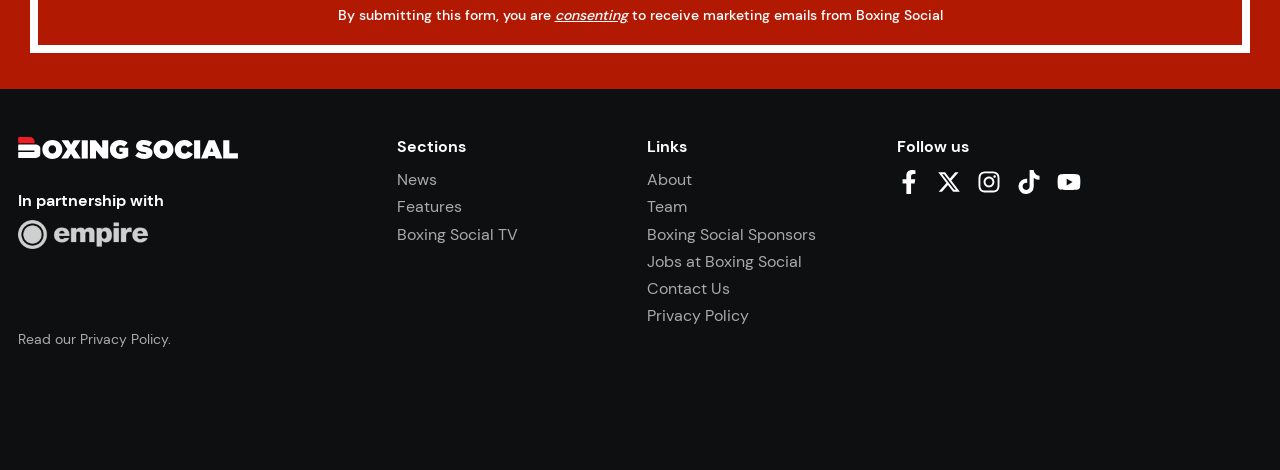Answer with a single word or phrase: 
What is the purpose of submitting the form?

Consenting to marketing emails